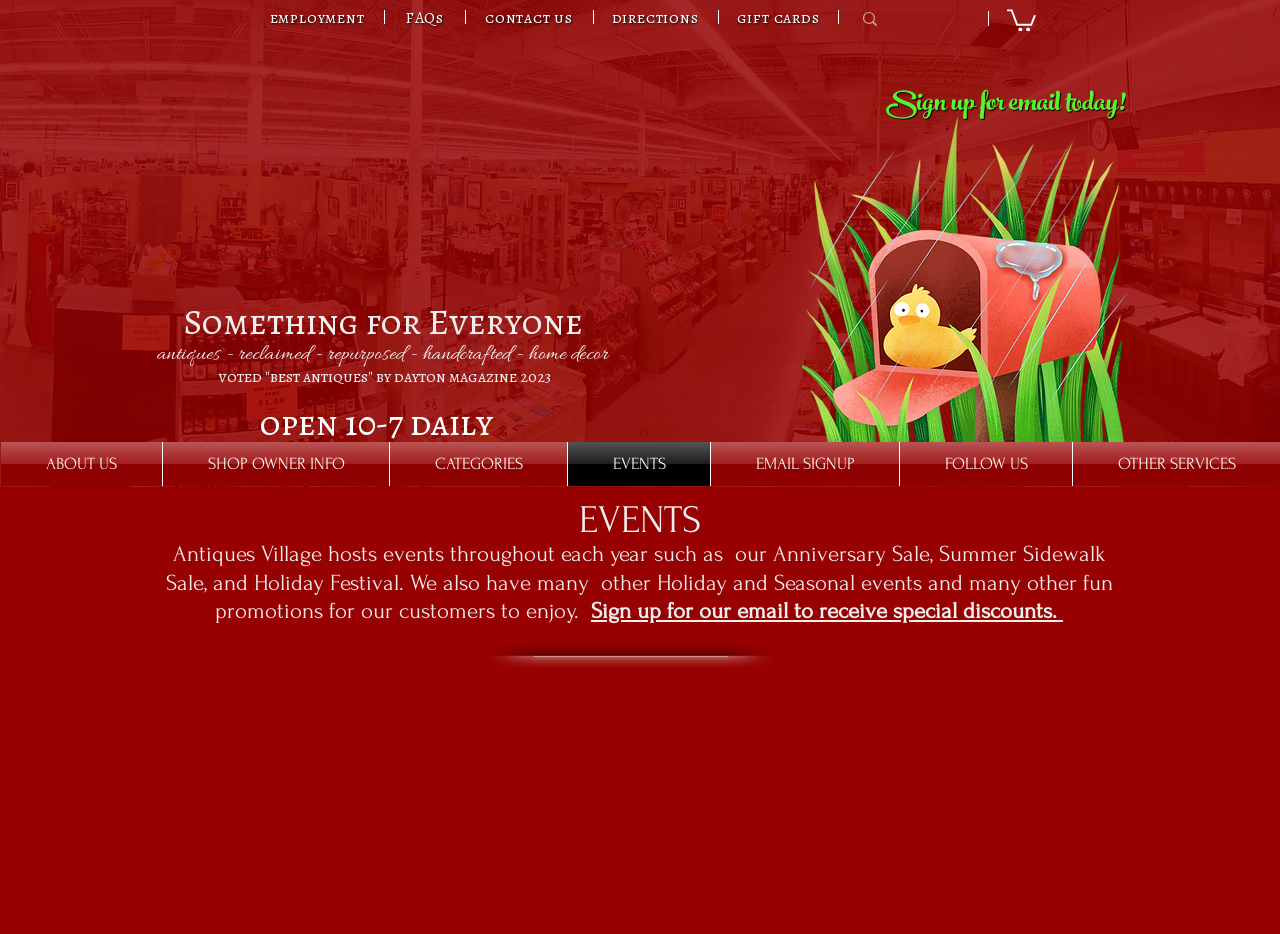Please provide the bounding box coordinates for the element that needs to be clicked to perform the following instruction: "Sign up for email today". The coordinates should be given as four float numbers between 0 and 1, i.e., [left, top, right, bottom].

[0.691, 0.072, 0.881, 0.153]